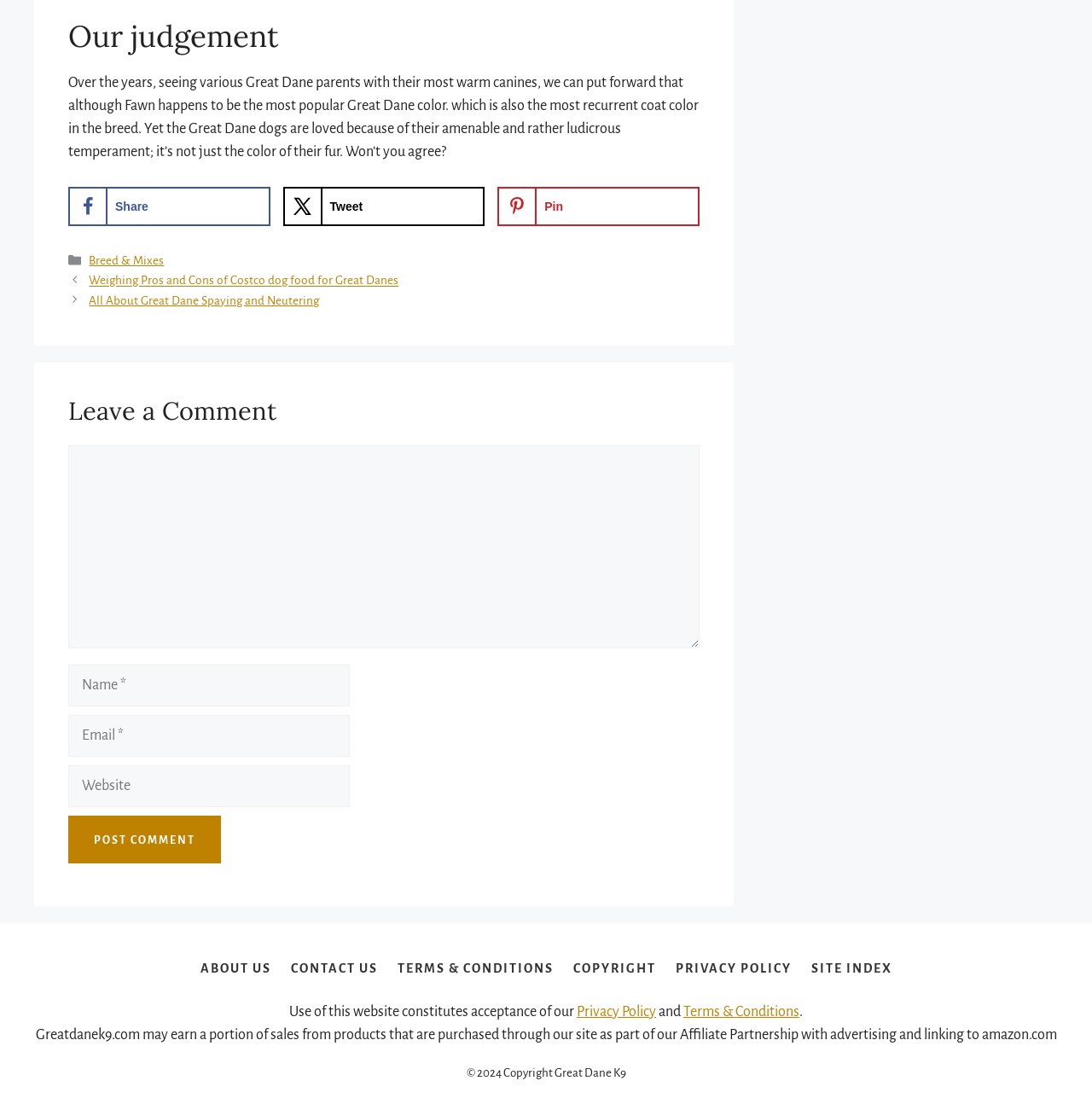Provide a single word or phrase to answer the given question: 
How can users share the content on social media?

Through Facebook, X, and Pinterest